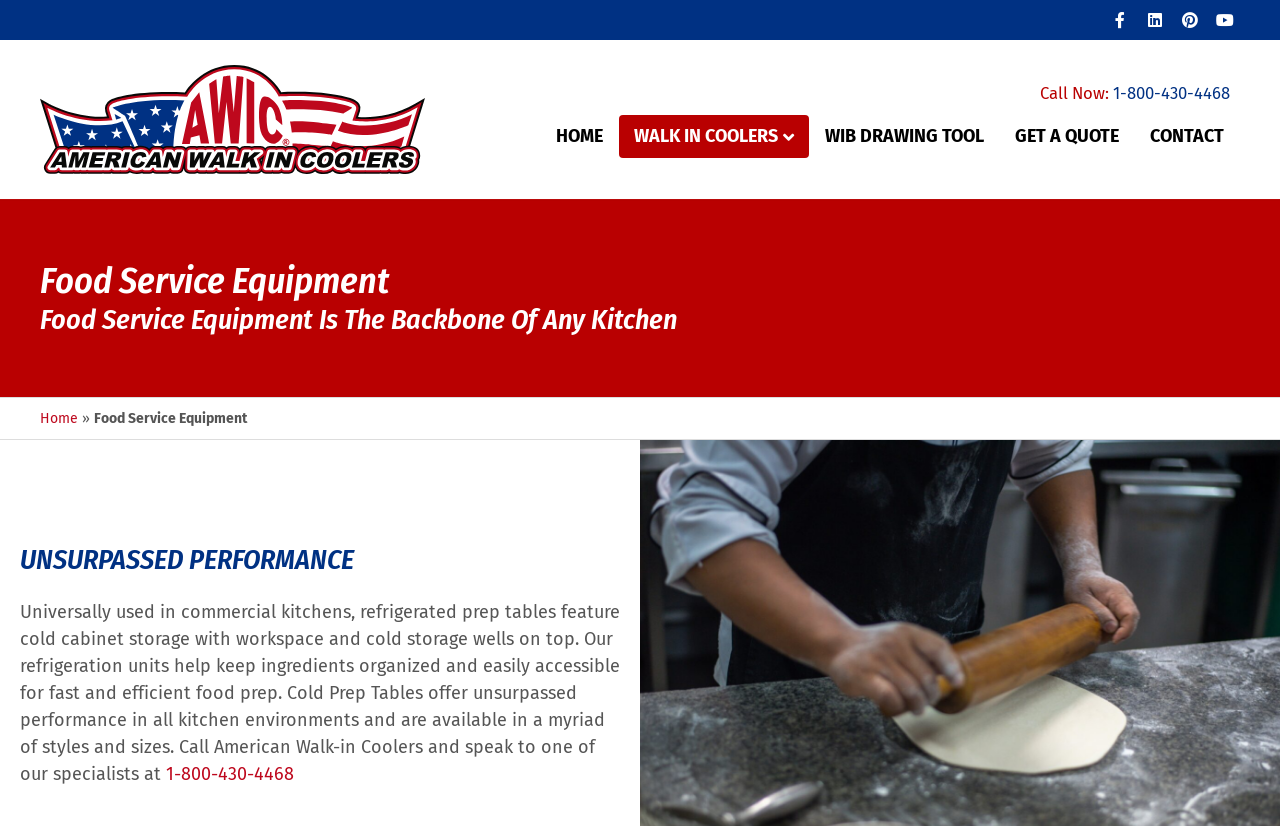Provide a thorough and detailed response to the question by examining the image: 
How many social media links are at the top of the page?

I counted the number of social media links at the top of the page, which are Facebook, Linkedin, Pinterest, and Youtube. These links are located in the top-right section of the webpage.